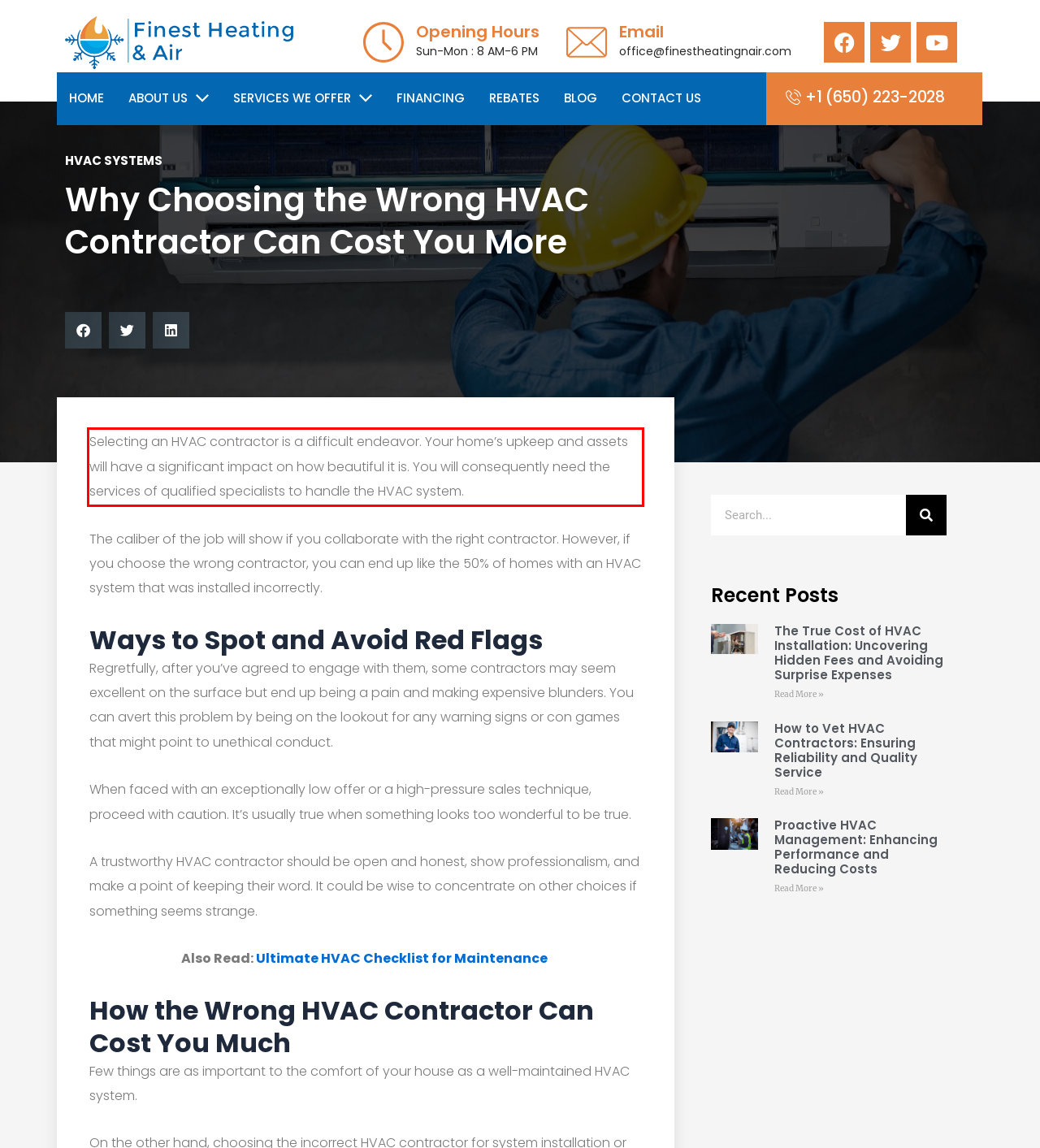You are provided with a webpage screenshot that includes a red rectangle bounding box. Extract the text content from within the bounding box using OCR.

Selecting an HVAC contractor is a difficult endeavor. Your home’s upkeep and assets will have a significant impact on how beautiful it is. You will consequently need the services of qualified specialists to handle the HVAC system.